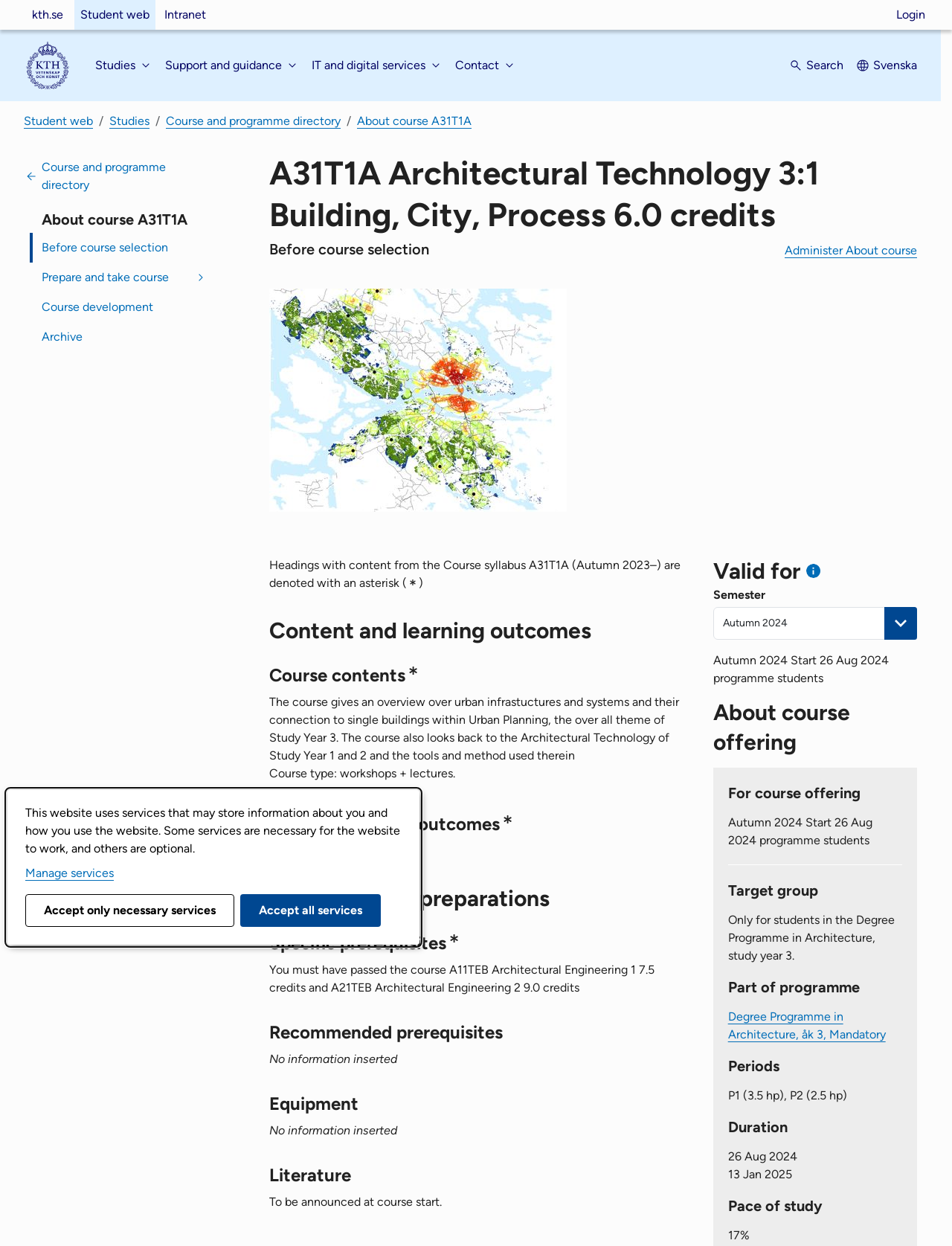Answer the question with a brief word or phrase:
What is the course name?

A31T1A